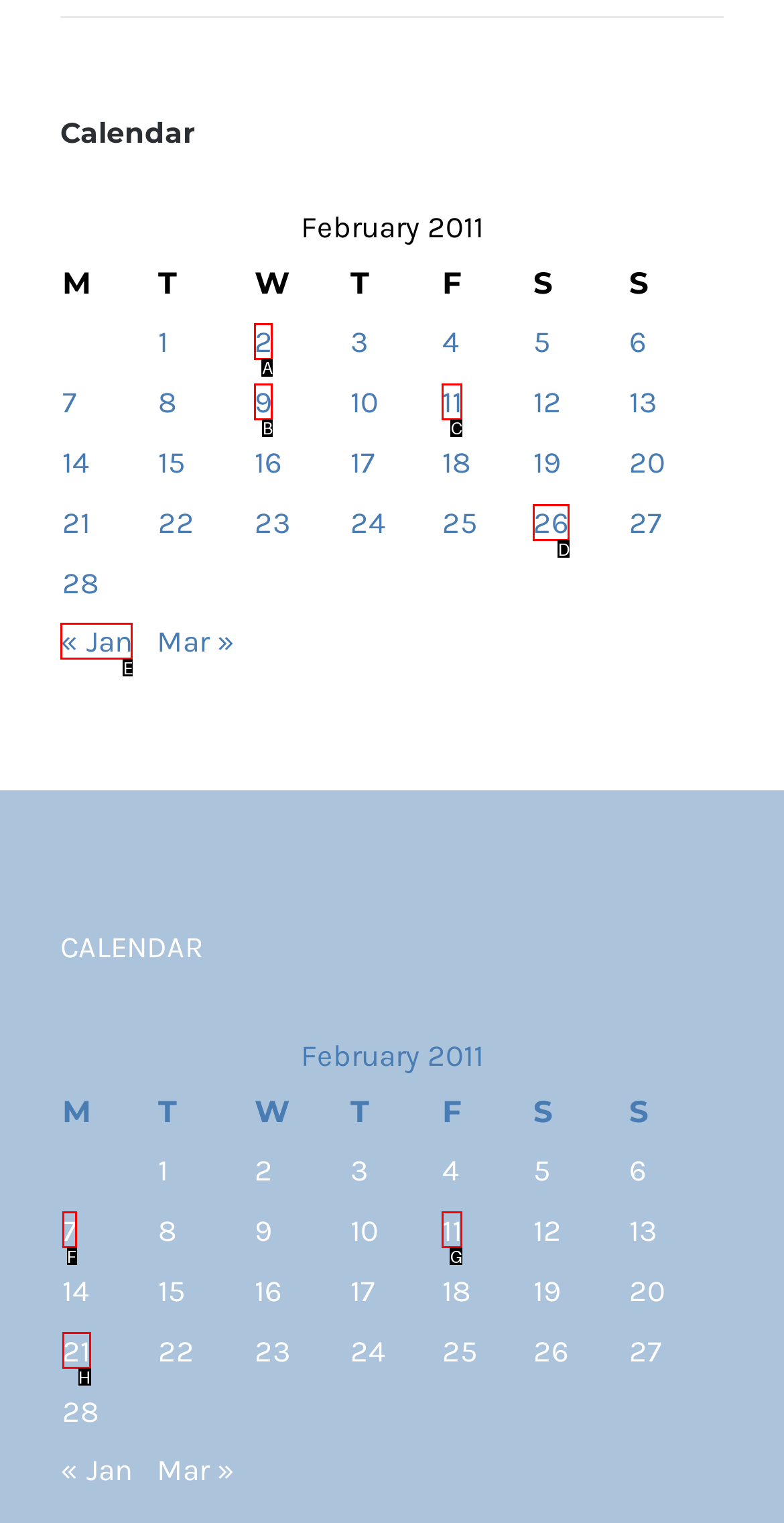Specify which UI element should be clicked to accomplish the task: Go to previous month. Answer with the letter of the correct choice.

E